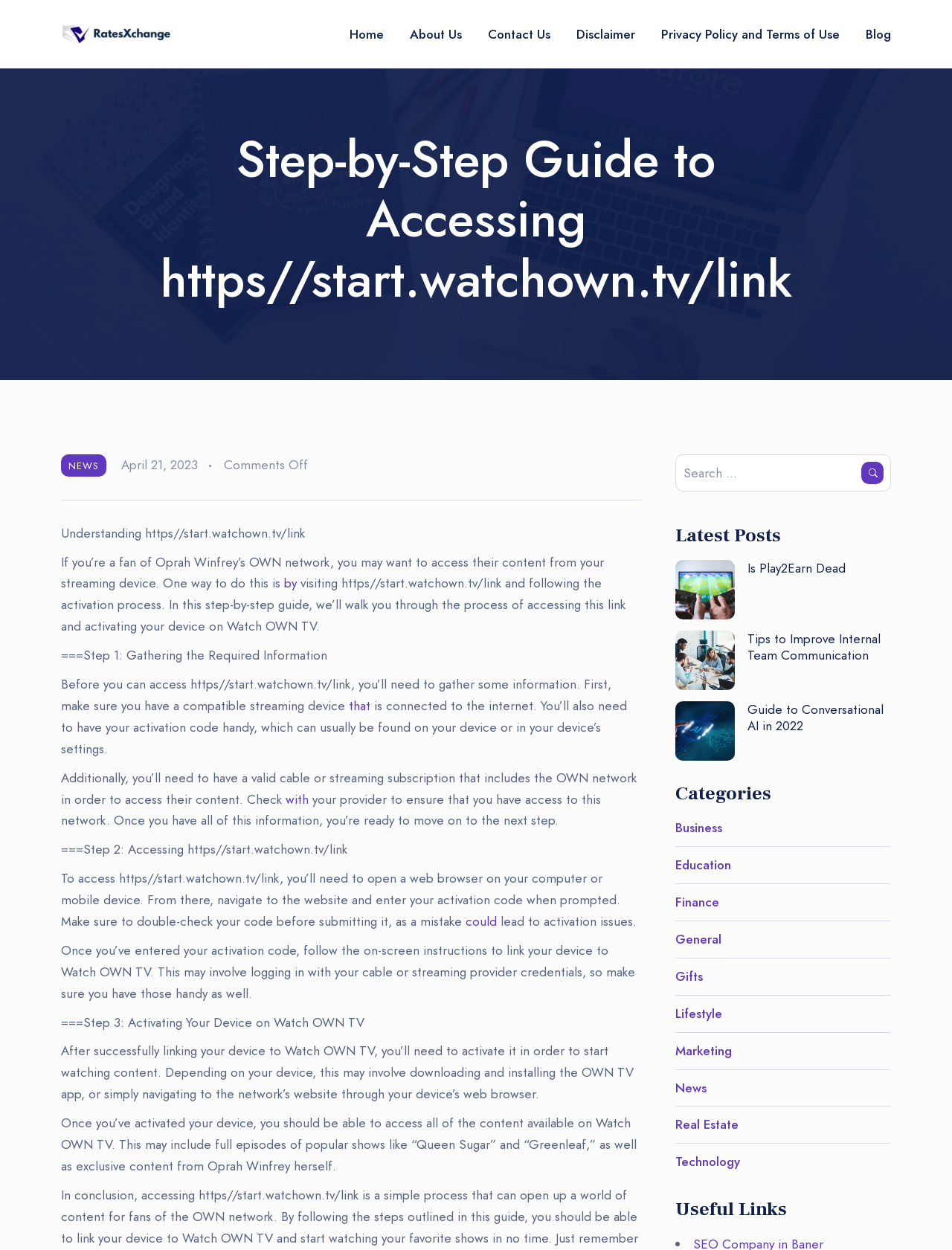Using the details in the image, give a detailed response to the question below:
What is required to access Watch OWN TV?

According to the webpage, a compatible streaming device is required to access Watch OWN TV. Additionally, an activation code, a valid cable or streaming subscription, and internet connection are also necessary.